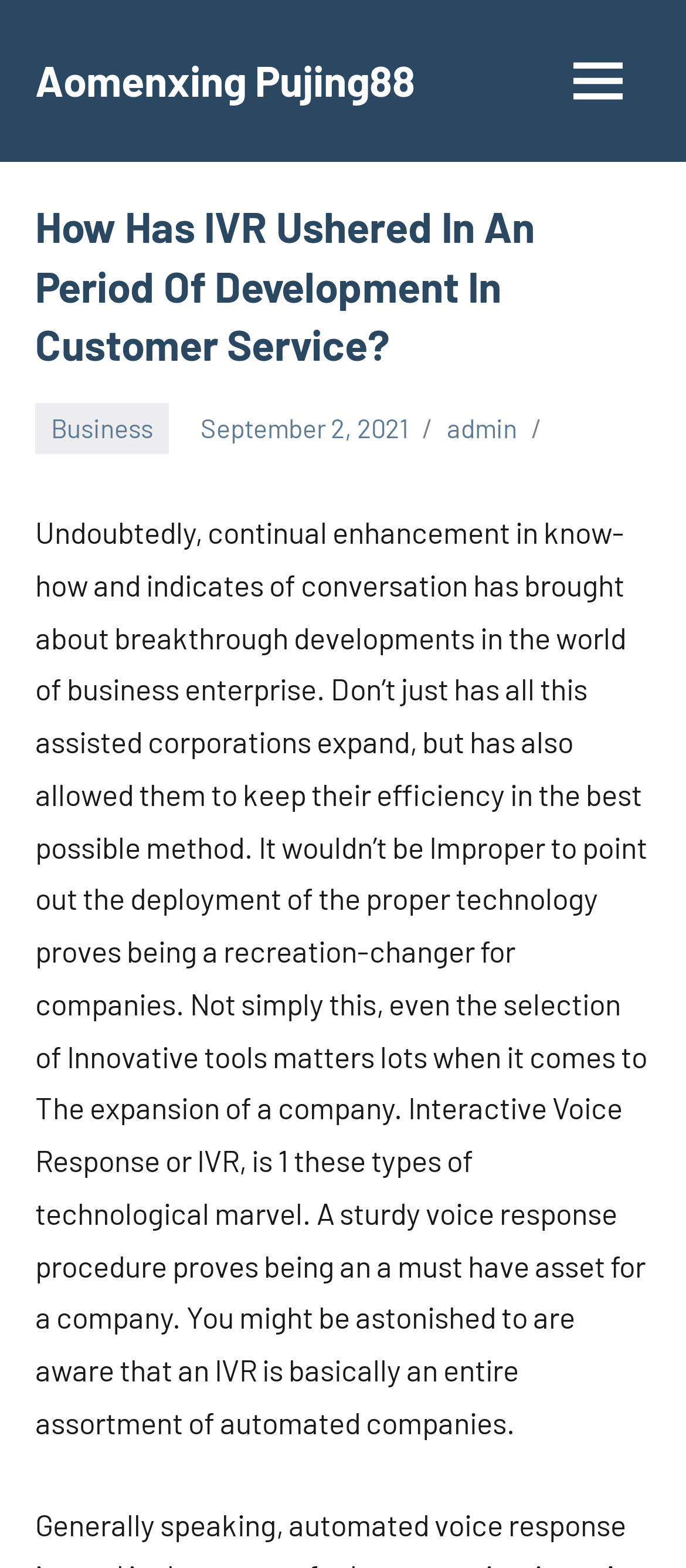Look at the image and write a detailed answer to the question: 
What is the category of this article?

The category of this article can be found by looking at the link 'Business' located at the top of the webpage, which indicates the category under which this article falls.